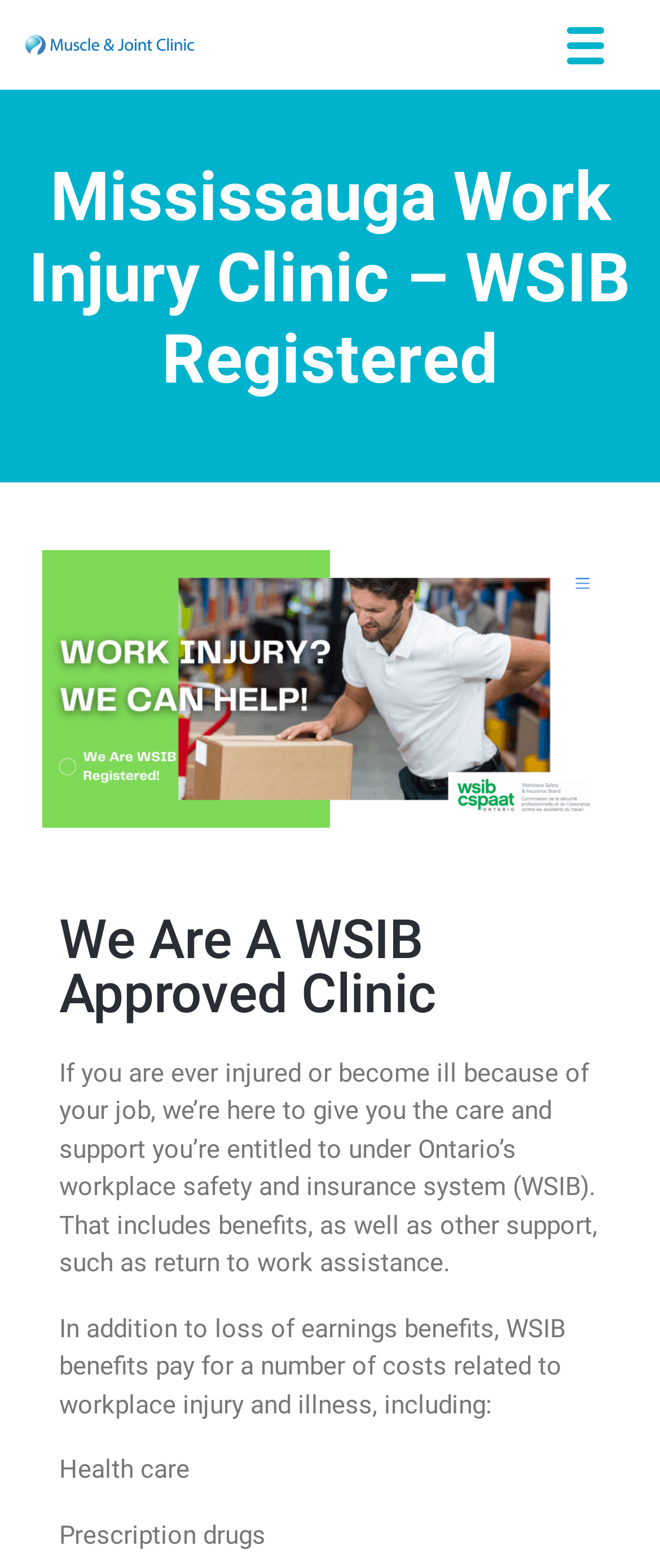Give a one-word or one-phrase response to the question:
What is included in WSIB benefits?

Health care, prescription drugs